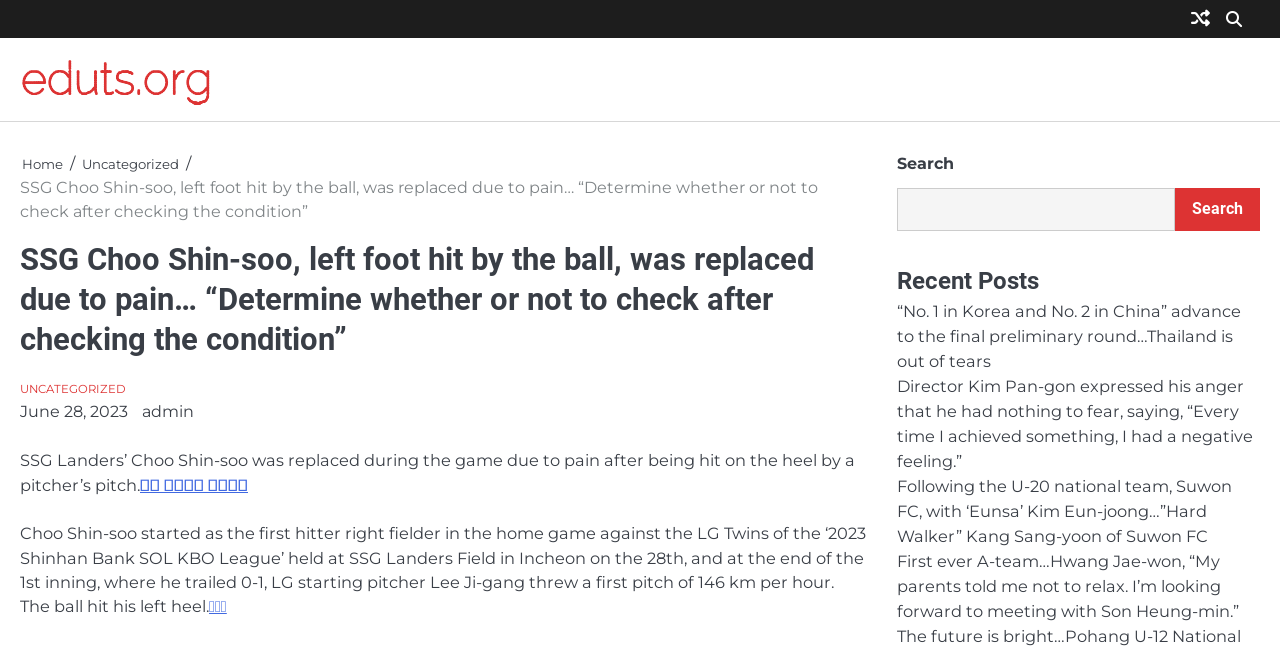Based on the element description 토토 가입머니 즉시지급, identify the bounding box of the UI element in the given webpage screenshot. The coordinates should be in the format (top-left x, top-left y, bottom-right x, bottom-right y) and must be between 0 and 1.

[0.109, 0.735, 0.194, 0.766]